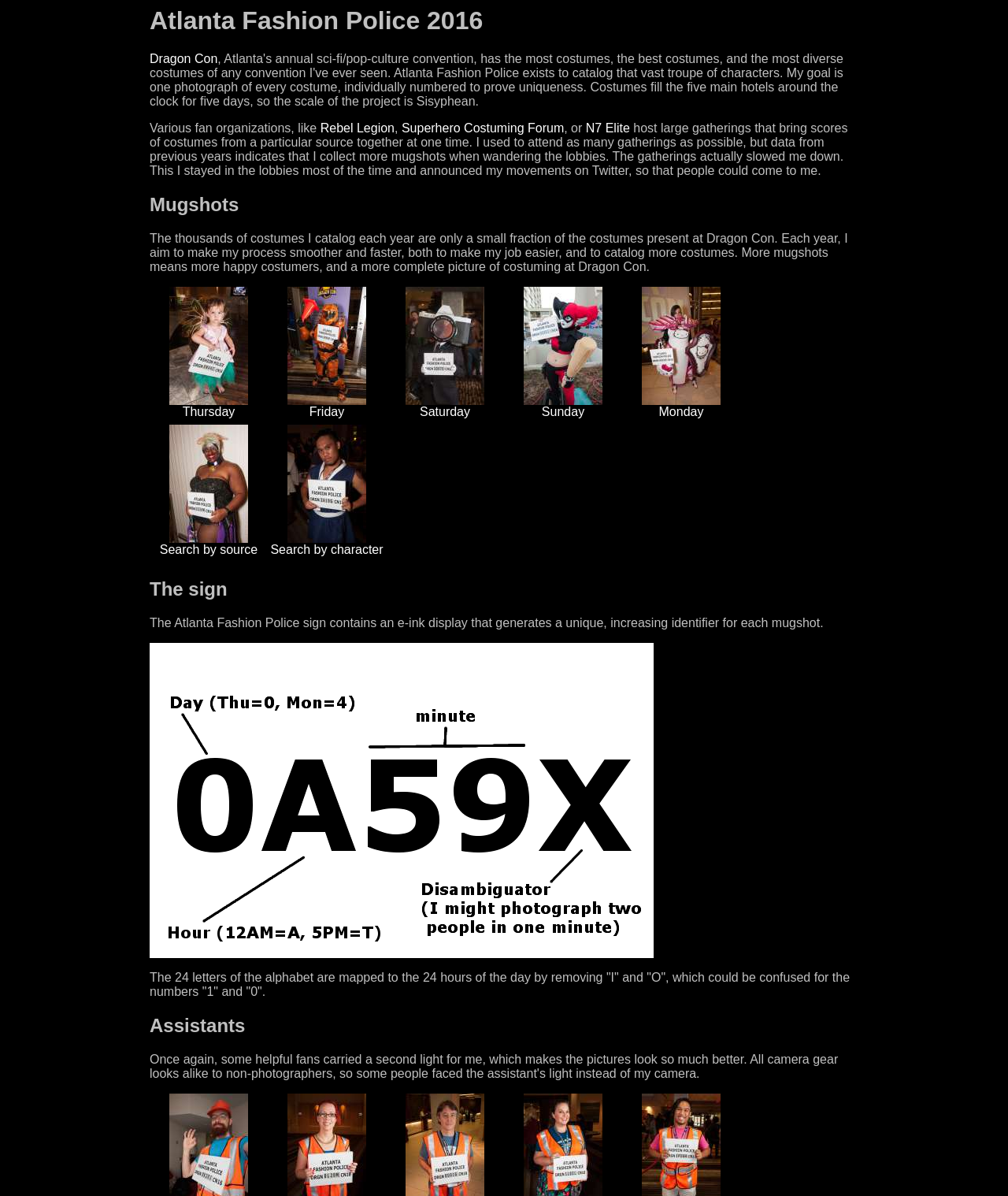How many costumes are cataloged each year?
Please answer the question with as much detail as possible using the screenshot.

According to the text, the thousands of costumes cataloged each year are only a small fraction of the costumes present at Dragon Con, indicating that the number of costumes cataloged is in the thousands.